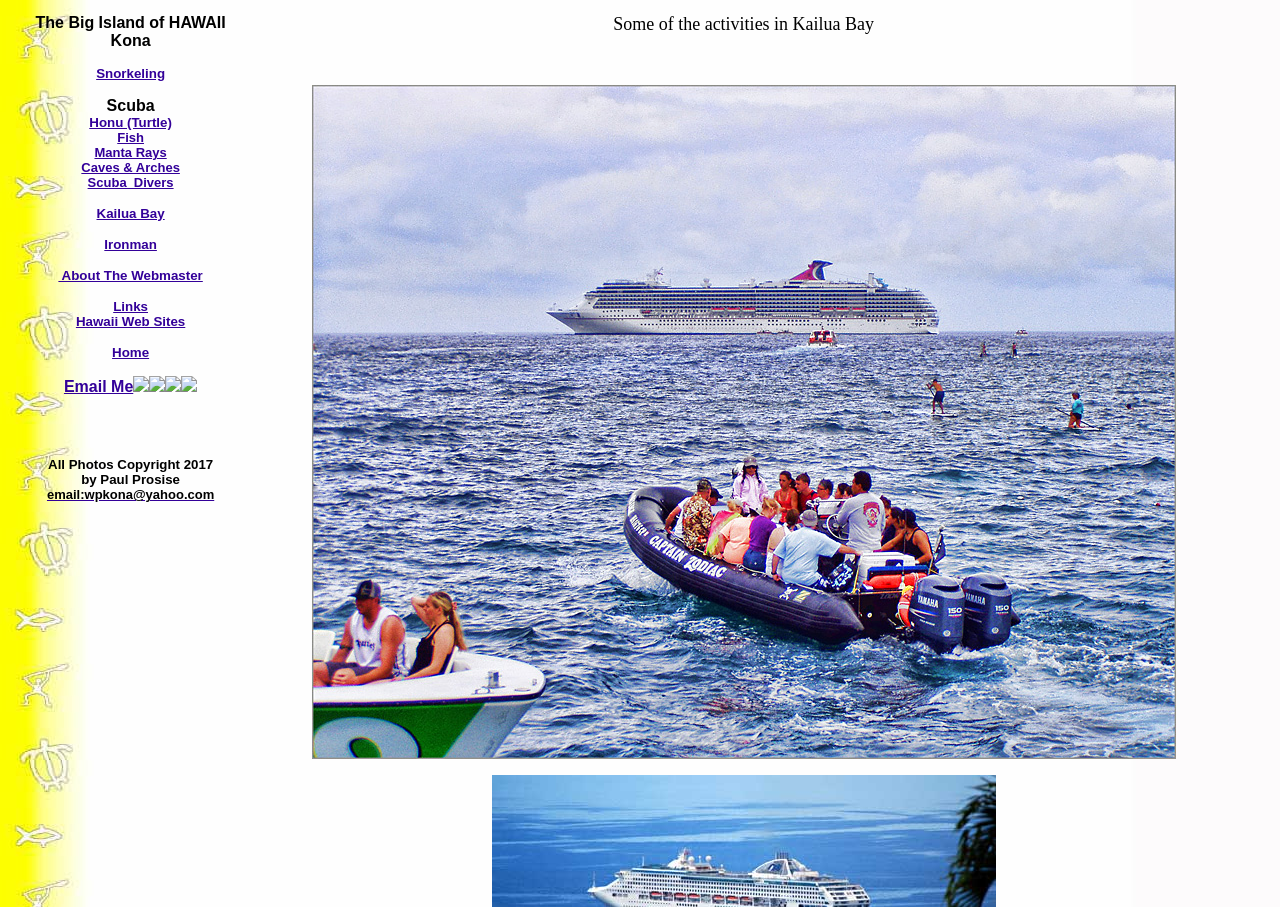What is the email address of the webmaster?
Please give a detailed and elaborate answer to the question.

I found the email address of the webmaster by examining the heading element with the text 'All Photos Copyright 2017 by Paul Prosise email:wpkona@yahoo.com' and extracting the email address from it.